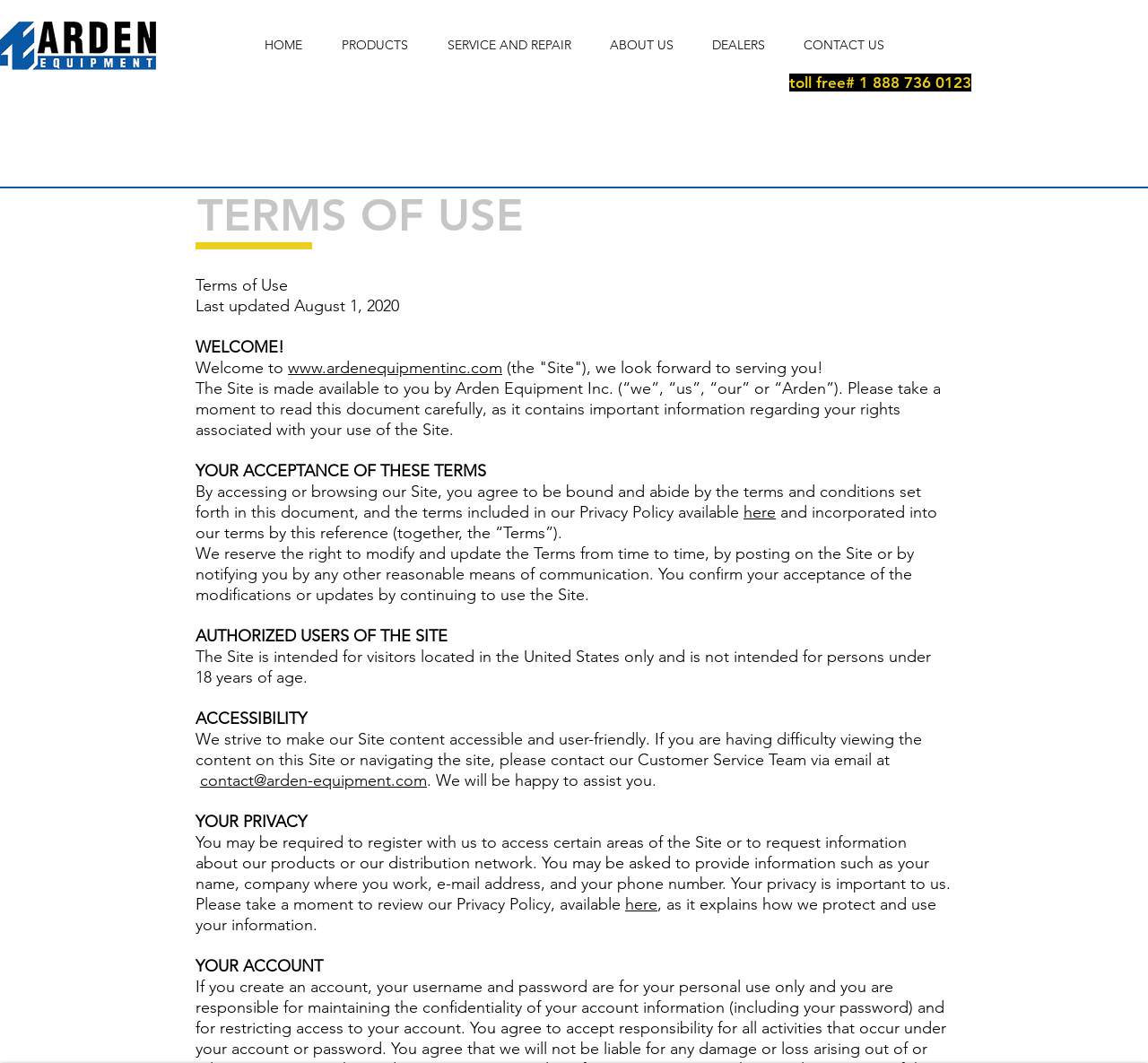Provide a brief response in the form of a single word or phrase:
What is the toll-free number of Arden Equipment Inc.?

1 888 736 0123